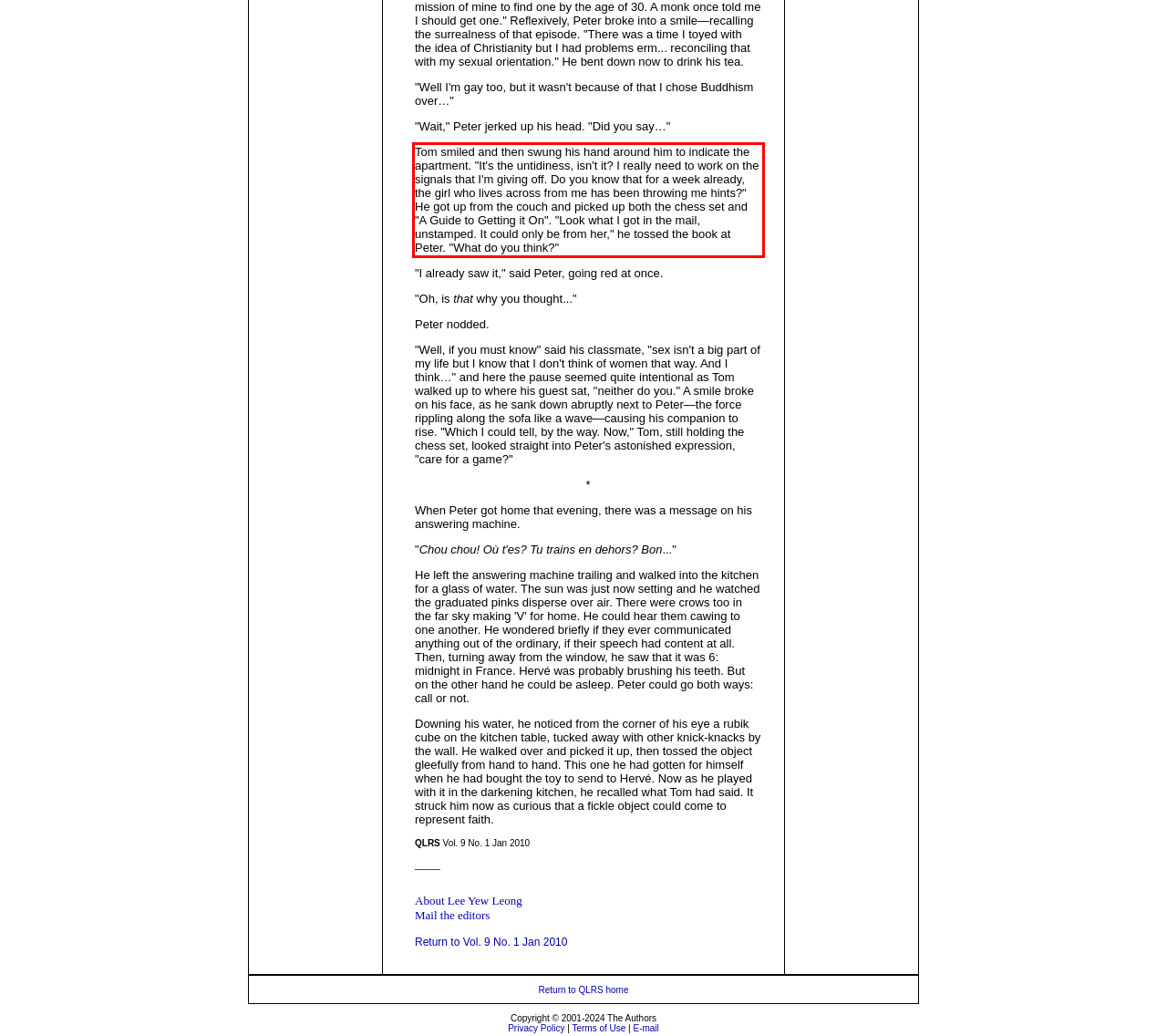Given the screenshot of a webpage, identify the red rectangle bounding box and recognize the text content inside it, generating the extracted text.

Tom smiled and then swung his hand around him to indicate the apartment. "It's the untidiness, isn't it? I really need to work on the signals that I'm giving off. Do you know that for a week already, the girl who lives across from me has been throwing me hints?" He got up from the couch and picked up both the chess set and "A Guide to Getting it On". "Look what I got in the mail, unstamped. It could only be from her," he tossed the book at Peter. "What do you think?"